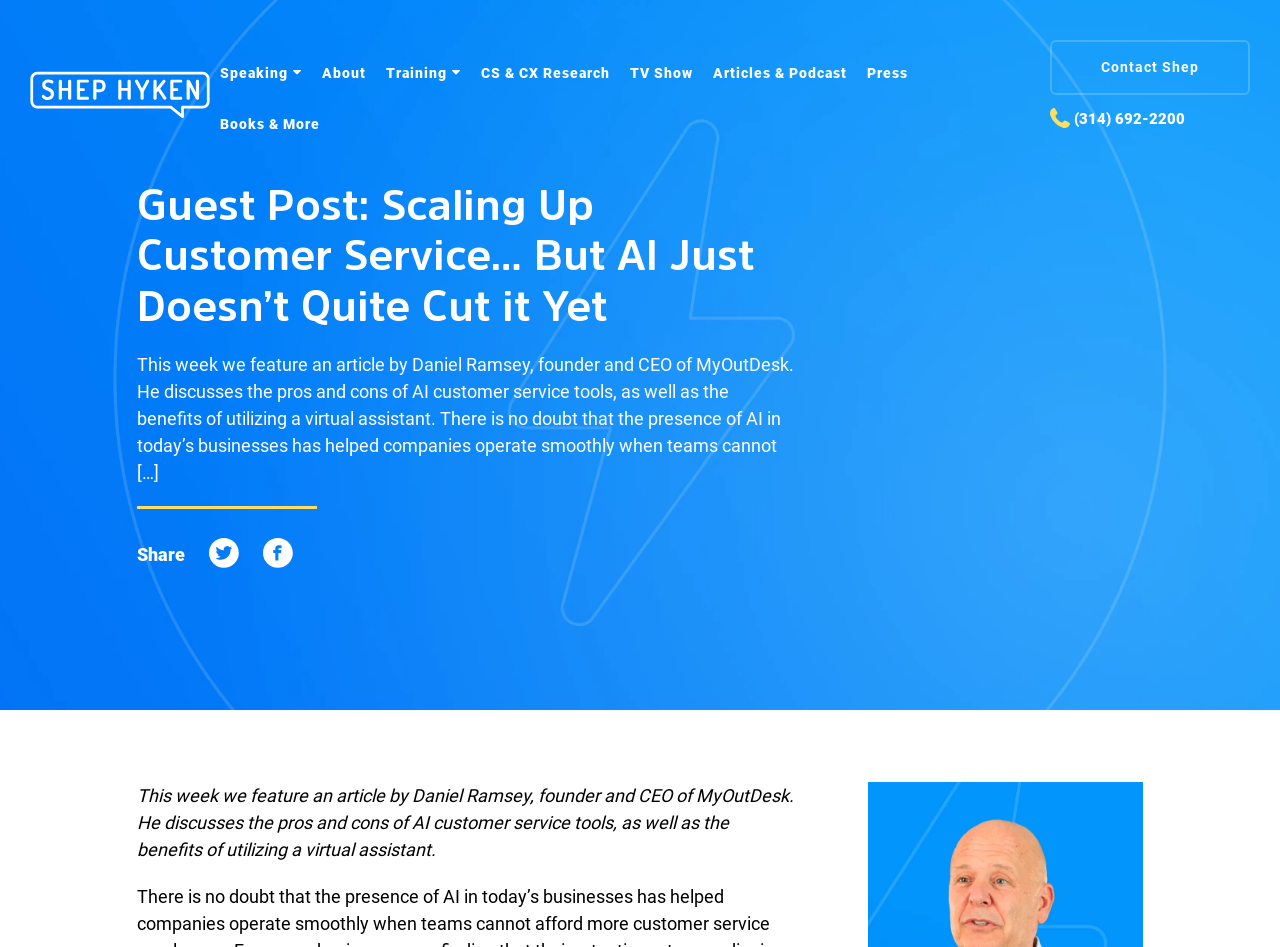What is the phone number to contact Shep?
Using the information from the image, provide a comprehensive answer to the question.

The phone number to contact Shep is mentioned at the top right corner of the webpage as '(314) 692-2200'.